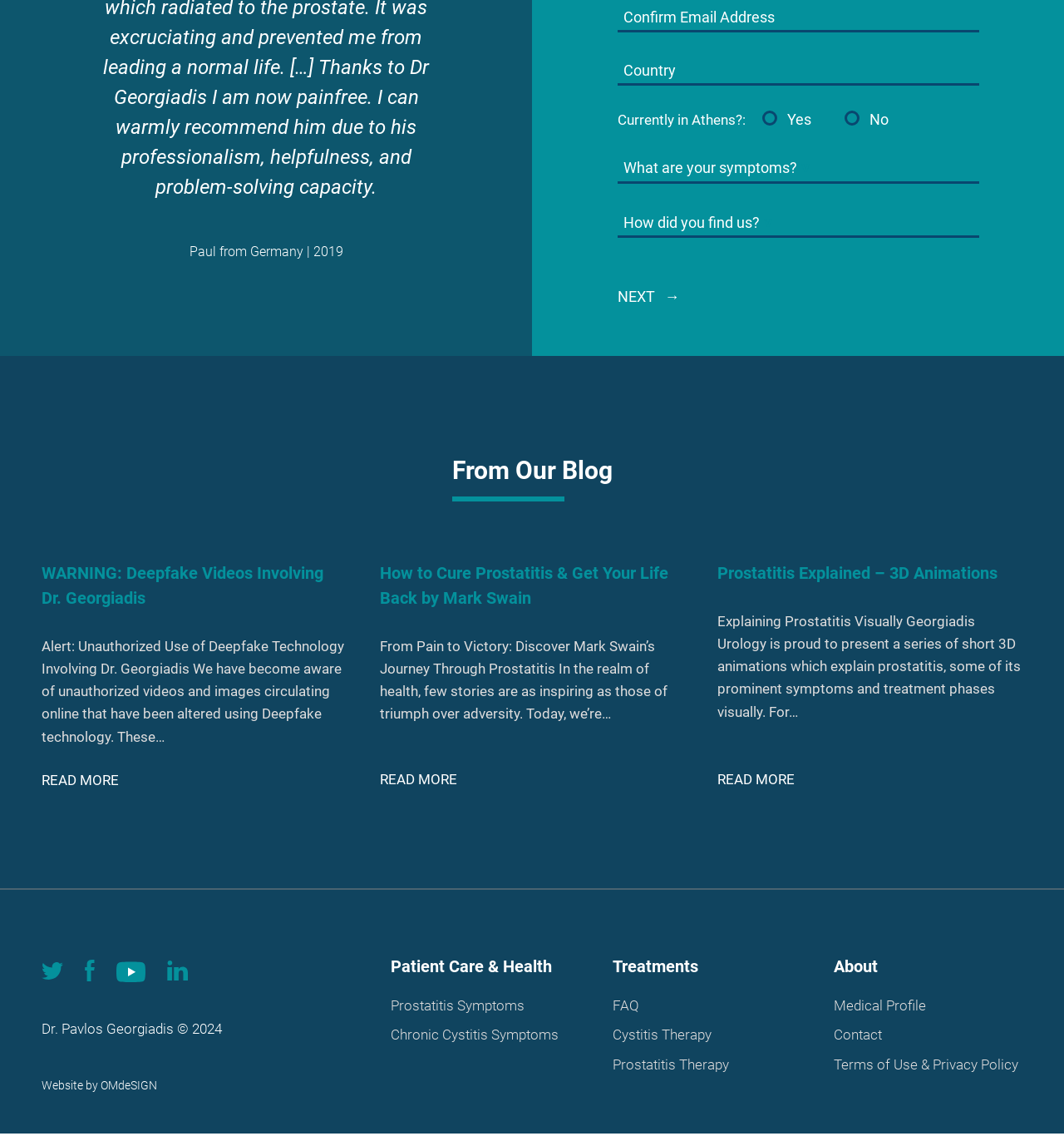Using the provided description: "name="mds-confirm-email" placeholder="Confirm Email Address"", find the bounding box coordinates of the corresponding UI element. The output should be four float numbers between 0 and 1, in the format [left, top, right, bottom].

[0.58, 0.02, 0.92, 0.045]